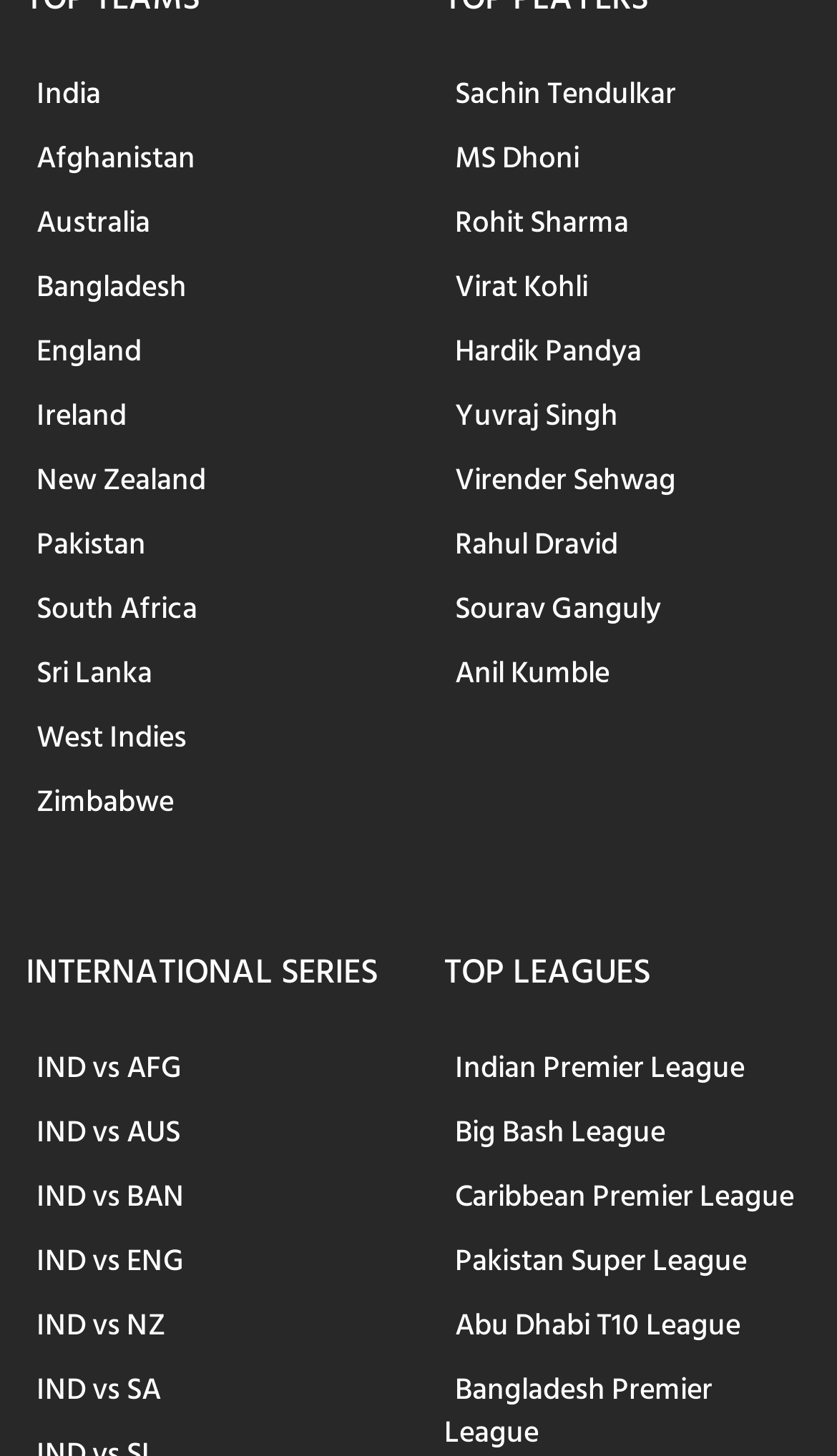What is the category of cricket matches listed under 'INTERNATIONAL SERIES'?
Kindly answer the question with as much detail as you can.

Under the 'INTERNATIONAL SERIES' heading, I found a list of links with match names such as 'IND vs AFG', 'IND vs AUS', and others. These matches are likely international cricket matches featuring India against other countries.